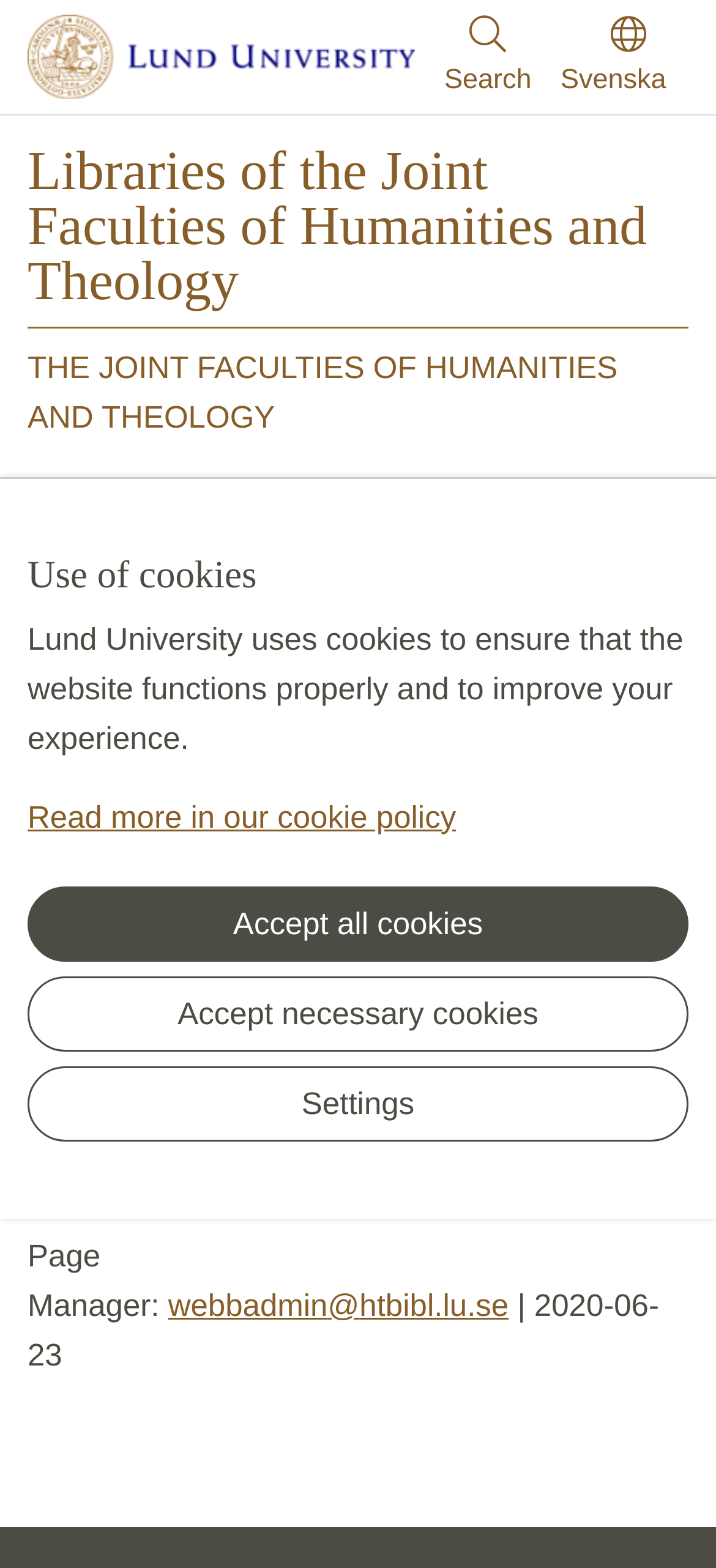What is the search function for?
Craft a detailed and extensive response to the question.

I found the answer by looking at the search field at the top of the webpage. The search field has a button that says 'Search', and it's likely used to search for content within the website.